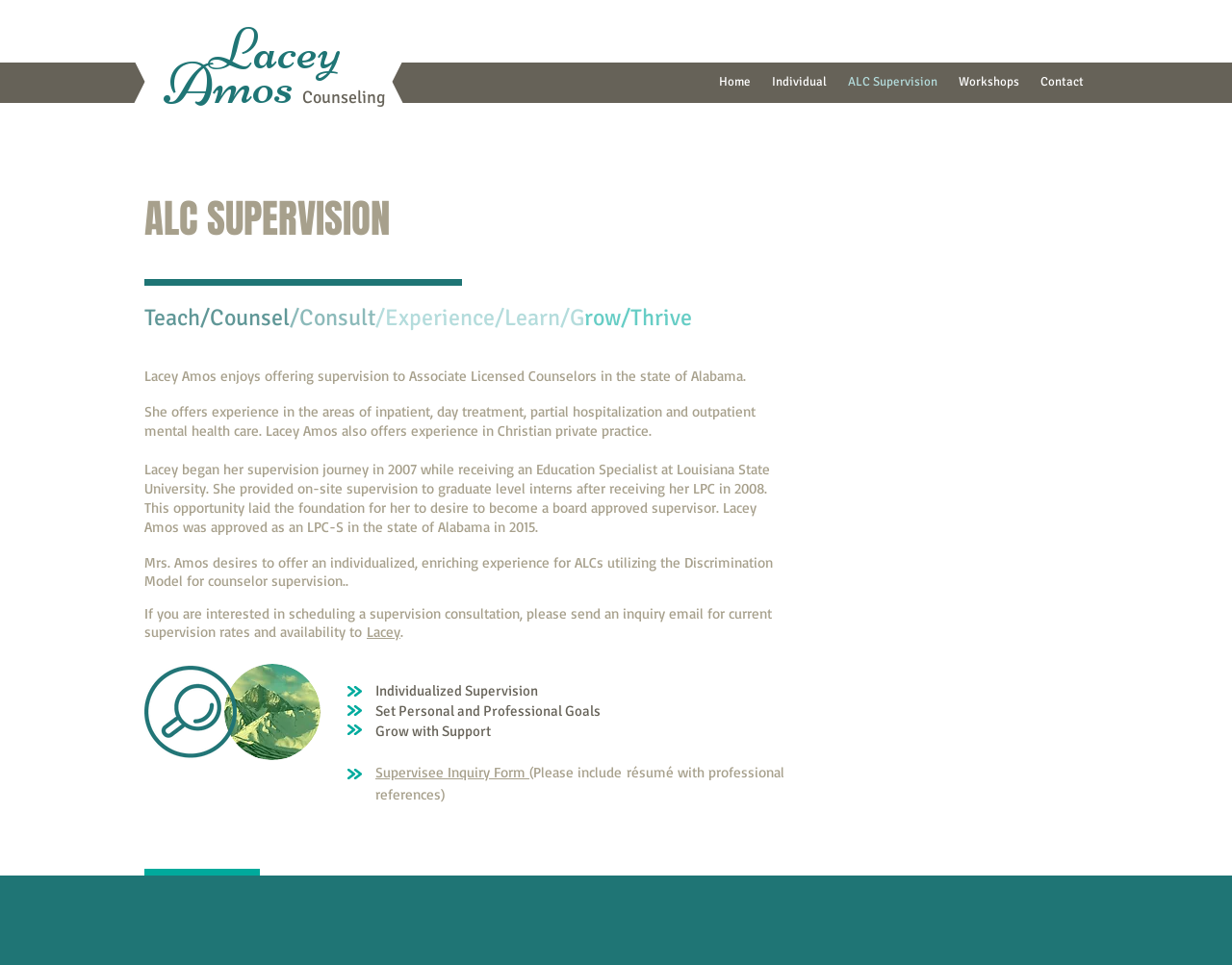Please provide the bounding box coordinates in the format (top-left x, top-left y, bottom-right x, bottom-right y). Remember, all values are floating point numbers between 0 and 1. What is the bounding box coordinate of the region described as: Individual

[0.618, 0.073, 0.68, 0.098]